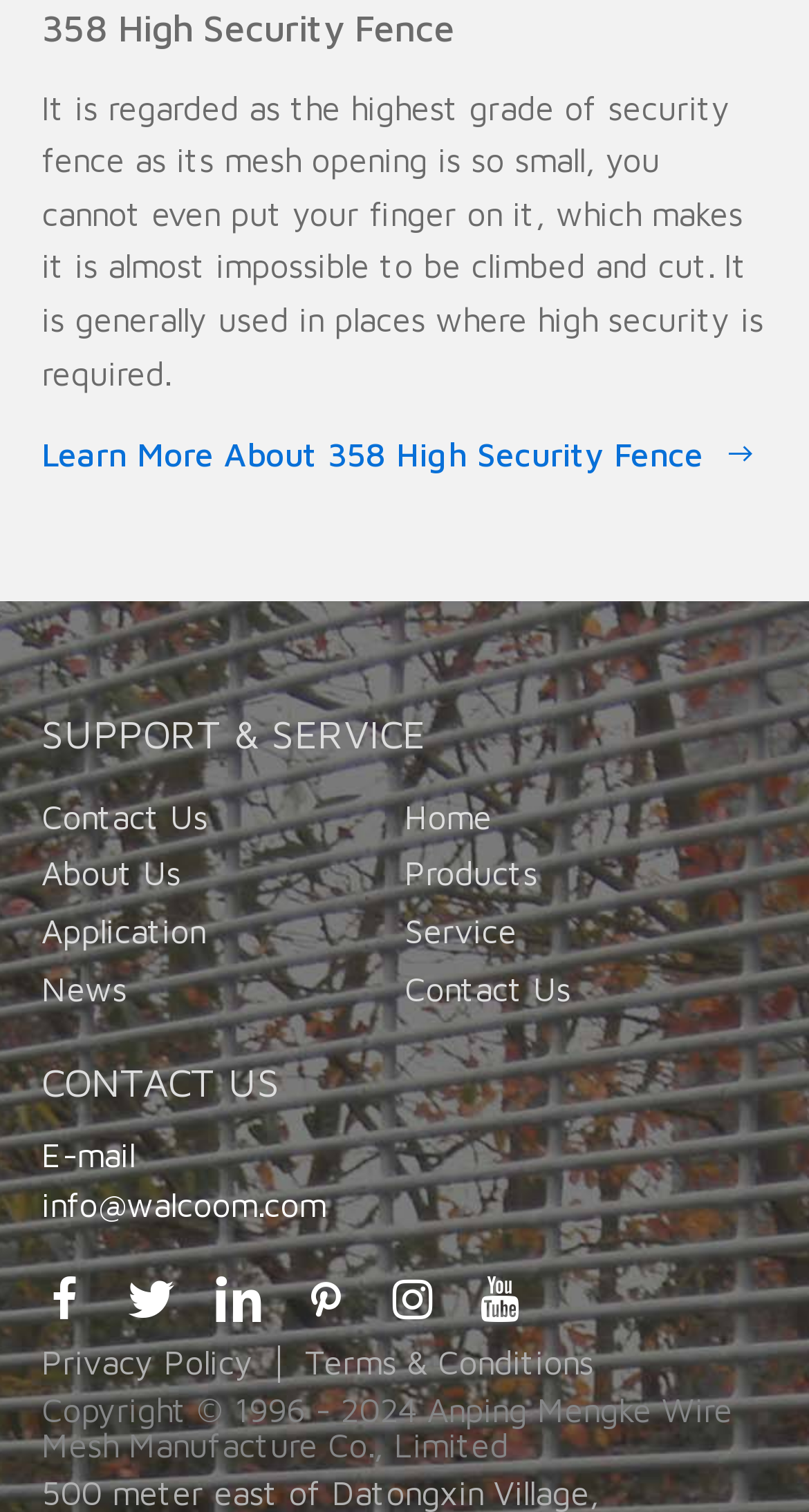What is the year of copyright?
Based on the image, give a one-word or short phrase answer.

1996-2024